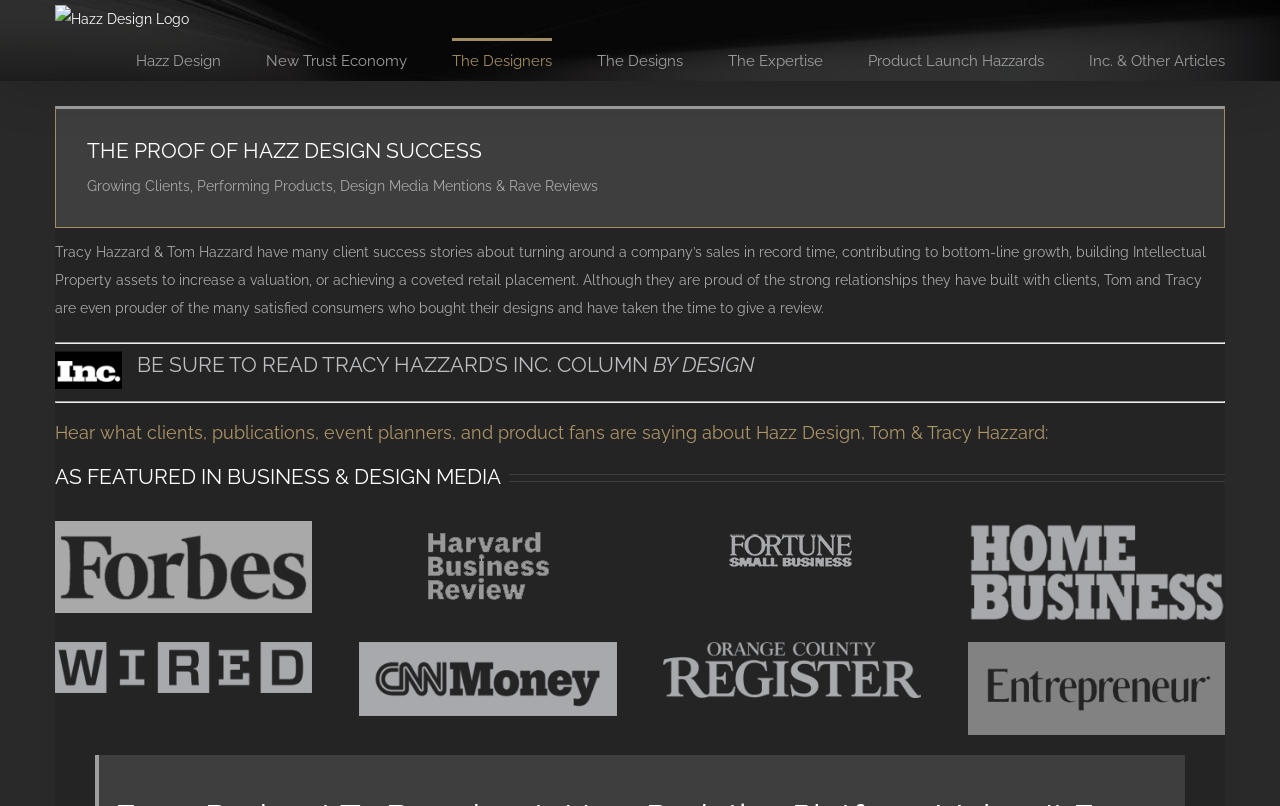Locate the bounding box coordinates of the area where you should click to accomplish the instruction: "Click Hazz Design Logo".

[0.043, 0.006, 0.148, 0.041]